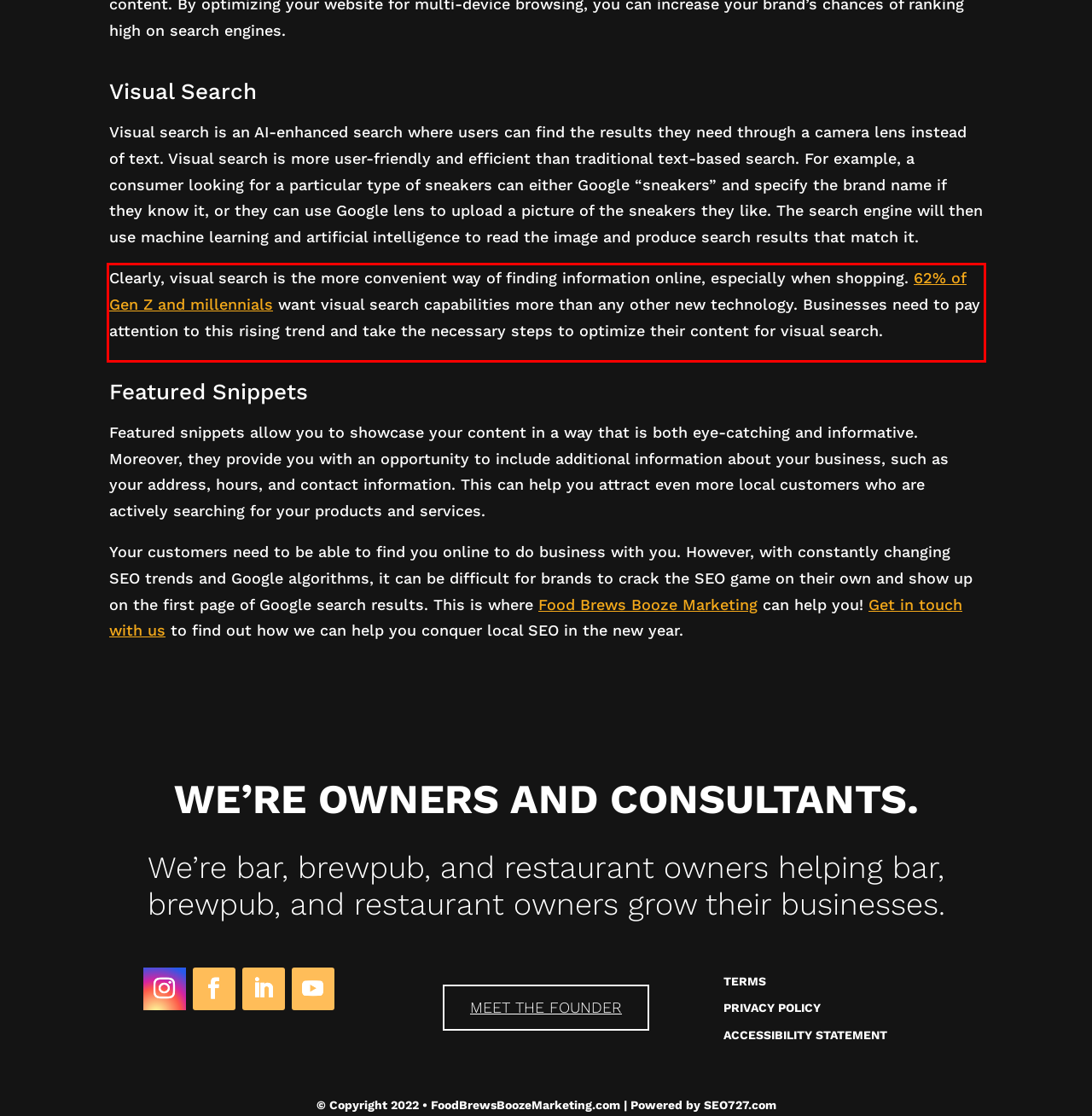From the provided screenshot, extract the text content that is enclosed within the red bounding box.

Clearly, visual search is the more convenient way of finding information online, especially when shopping. 62% of Gen Z and millennials want visual search capabilities more than any other new technology. Businesses need to pay attention to this rising trend and take the necessary steps to optimize their content for visual search.